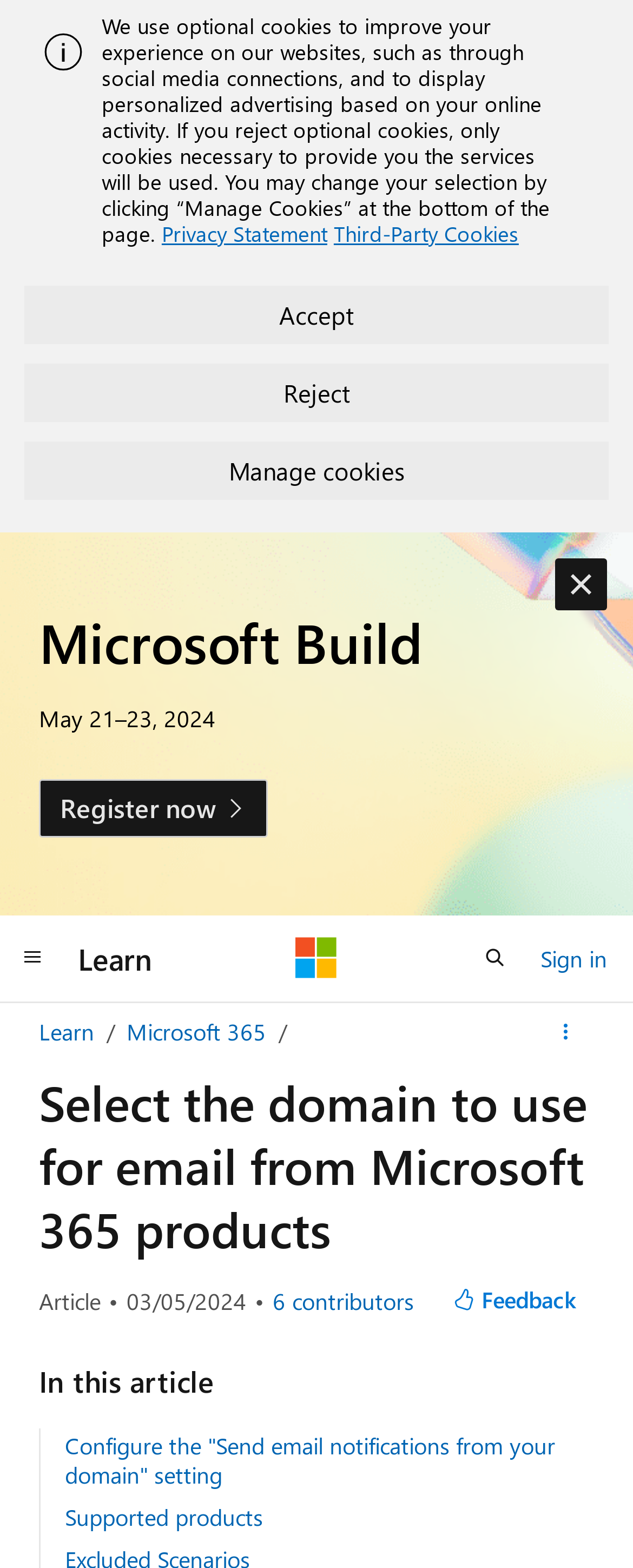Provide a one-word or brief phrase answer to the question:
What is the date of the Microsoft Build event?

May 21–23, 2024